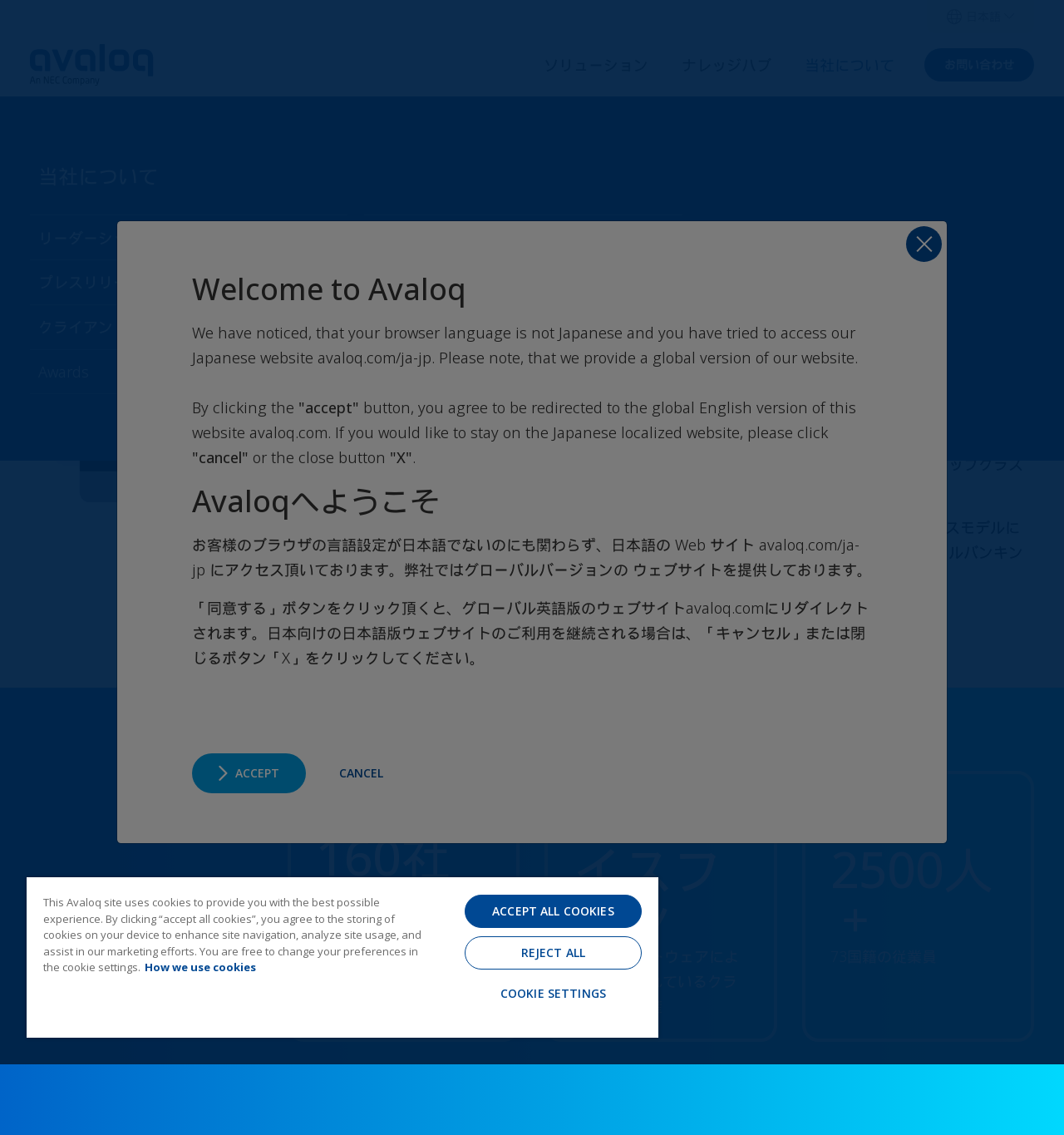Answer the question below using just one word or a short phrase: 
What is the company name mentioned on the webpage?

Avaloq